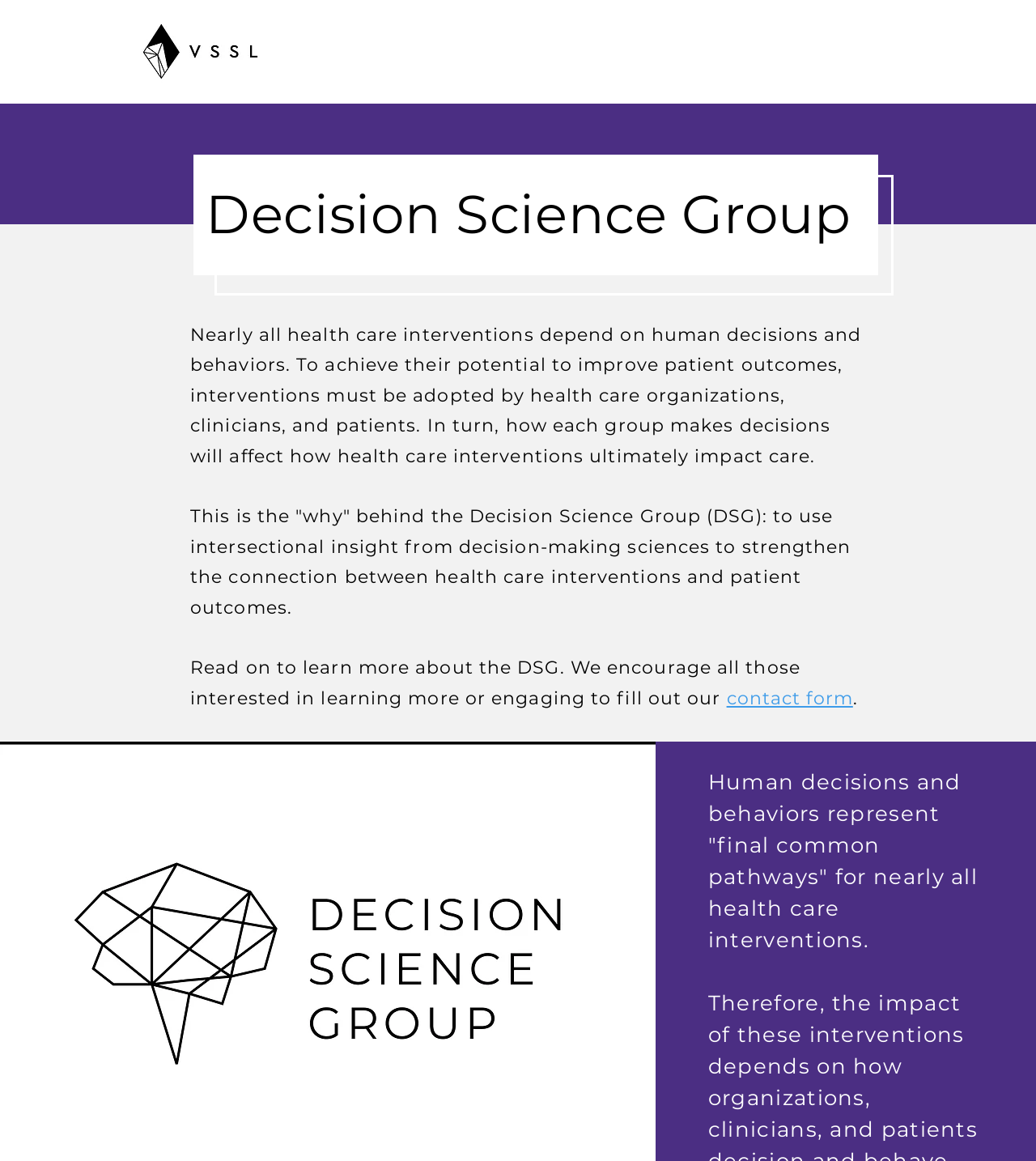What is the main focus of the Decision Science Group?
Please answer the question with as much detail as possible using the screenshot.

Based on the webpage, the Decision Science Group focuses on improving health care decisions and behaviors, which are crucial for achieving better patient outcomes. The group aims to strengthen the connection between health care interventions and patient outcomes by using intersectional insights from decision-making sciences.